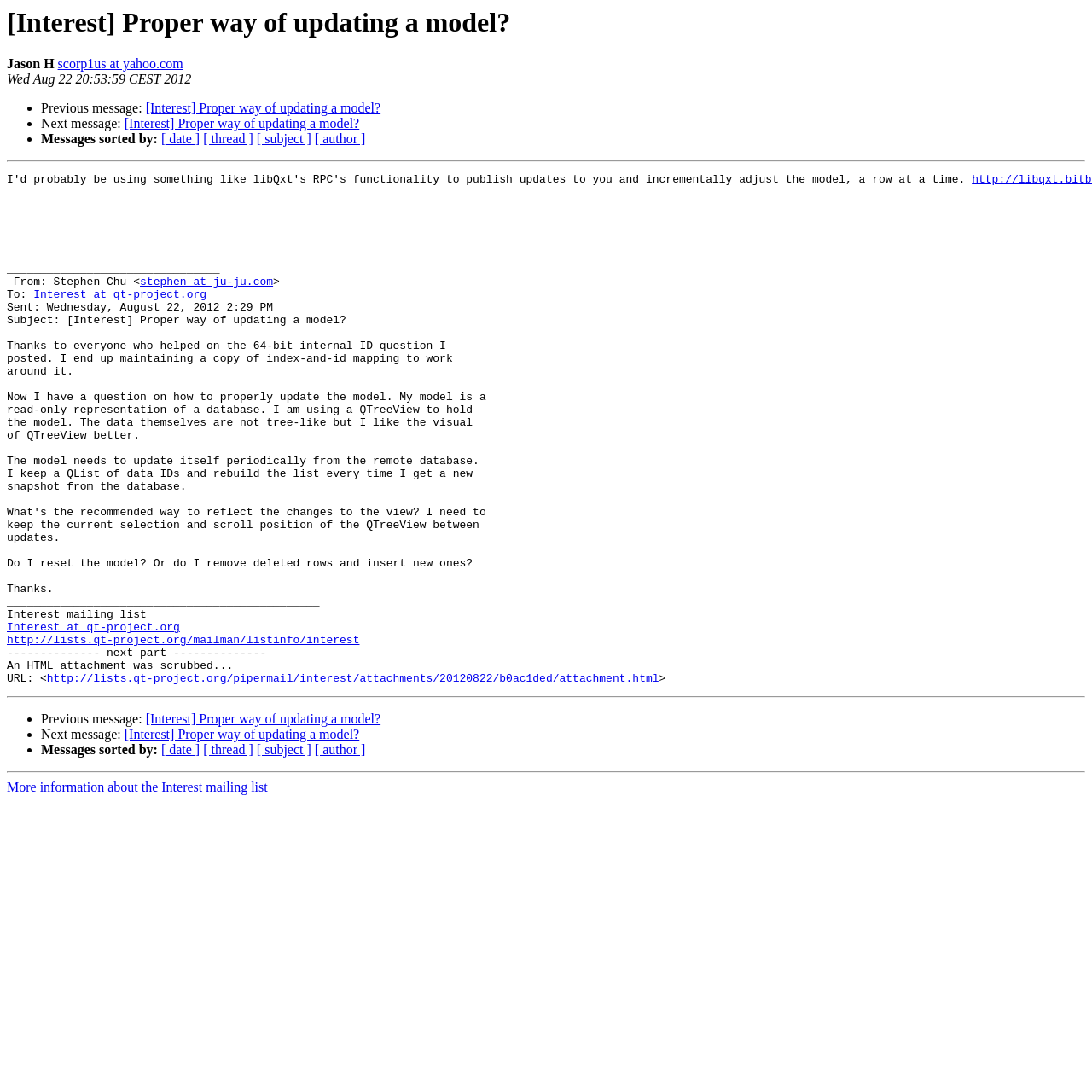Create a detailed summary of the webpage's content and design.

This webpage appears to be an archived email thread from the "Interest" mailing list. At the top, there is a heading with the title "[Interest] Proper way of updating a model?" followed by the name "Jason H" and an email address "scorp1us at yahoo.com". The date "Wed Aug 22 20:53:59 CEST 2012" is also displayed.

Below the heading, there are navigation links to previous and next messages, as well as options to sort messages by date, thread, subject, or author. These links are arranged horizontally and are separated by bullet points.

The main content of the page is an email from Stephen Chu, which includes the original message and a reply. The email is divided into sections, with horizontal separators separating the different parts. The message includes a link to the "Interest" mailing list and an attachment, which is an HTML file.

At the bottom of the page, there are more navigation links to previous and next messages, as well as options to sort messages by date, thread, subject, or author. These links are arranged similarly to the ones at the top of the page. Finally, there is a link to more information about the "Interest" mailing list.